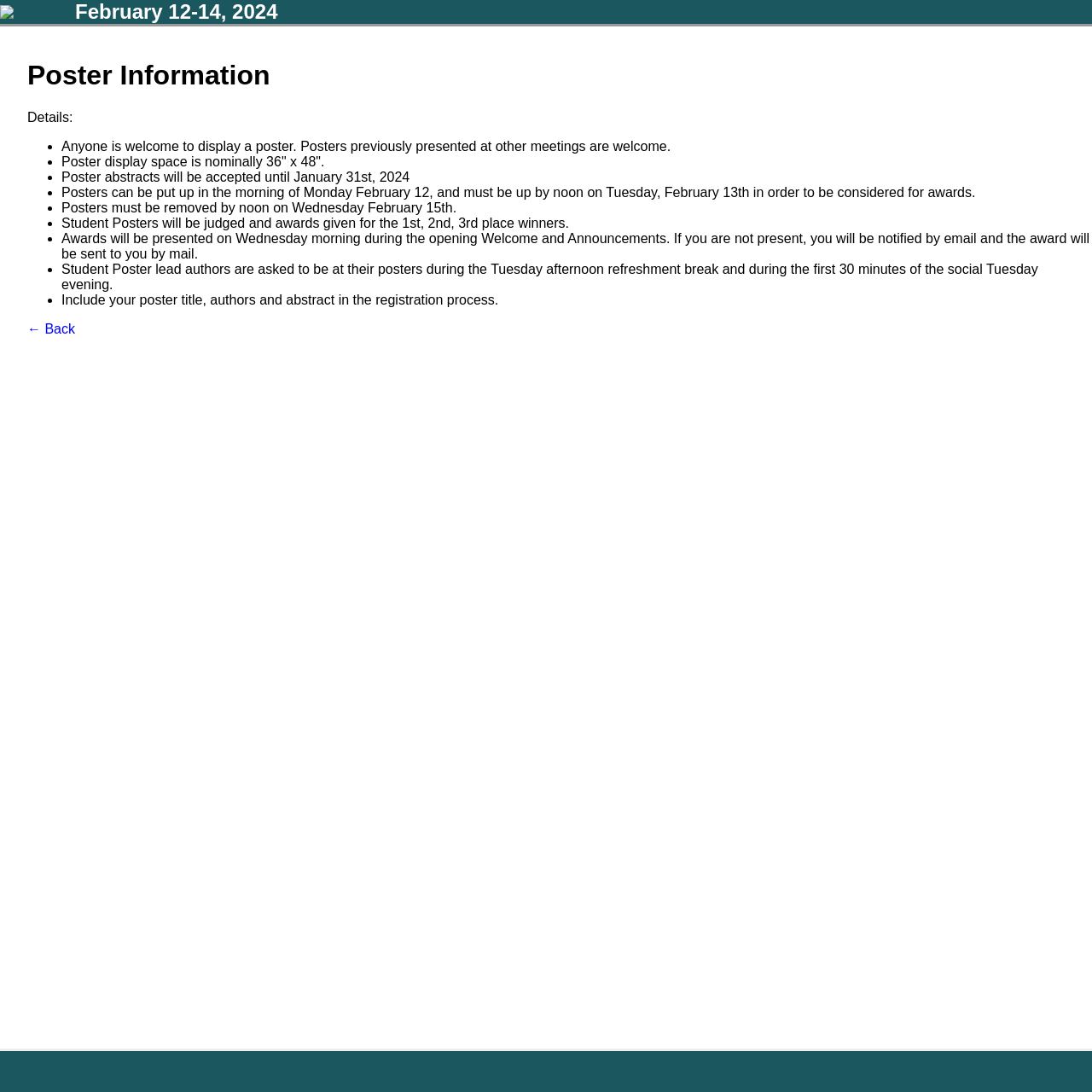Identify the bounding box coordinates of the HTML element based on this description: "← Back".

[0.025, 0.294, 0.069, 0.308]